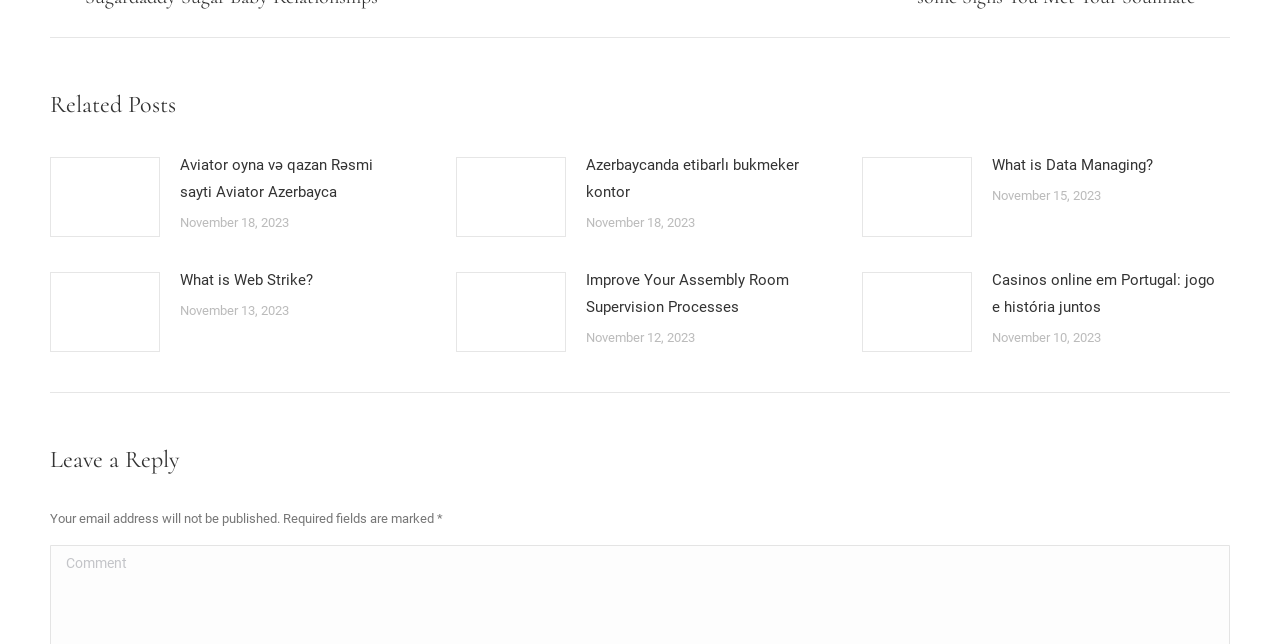Find the bounding box coordinates of the element to click in order to complete the given instruction: "Leave a reply."

[0.039, 0.688, 0.961, 0.741]